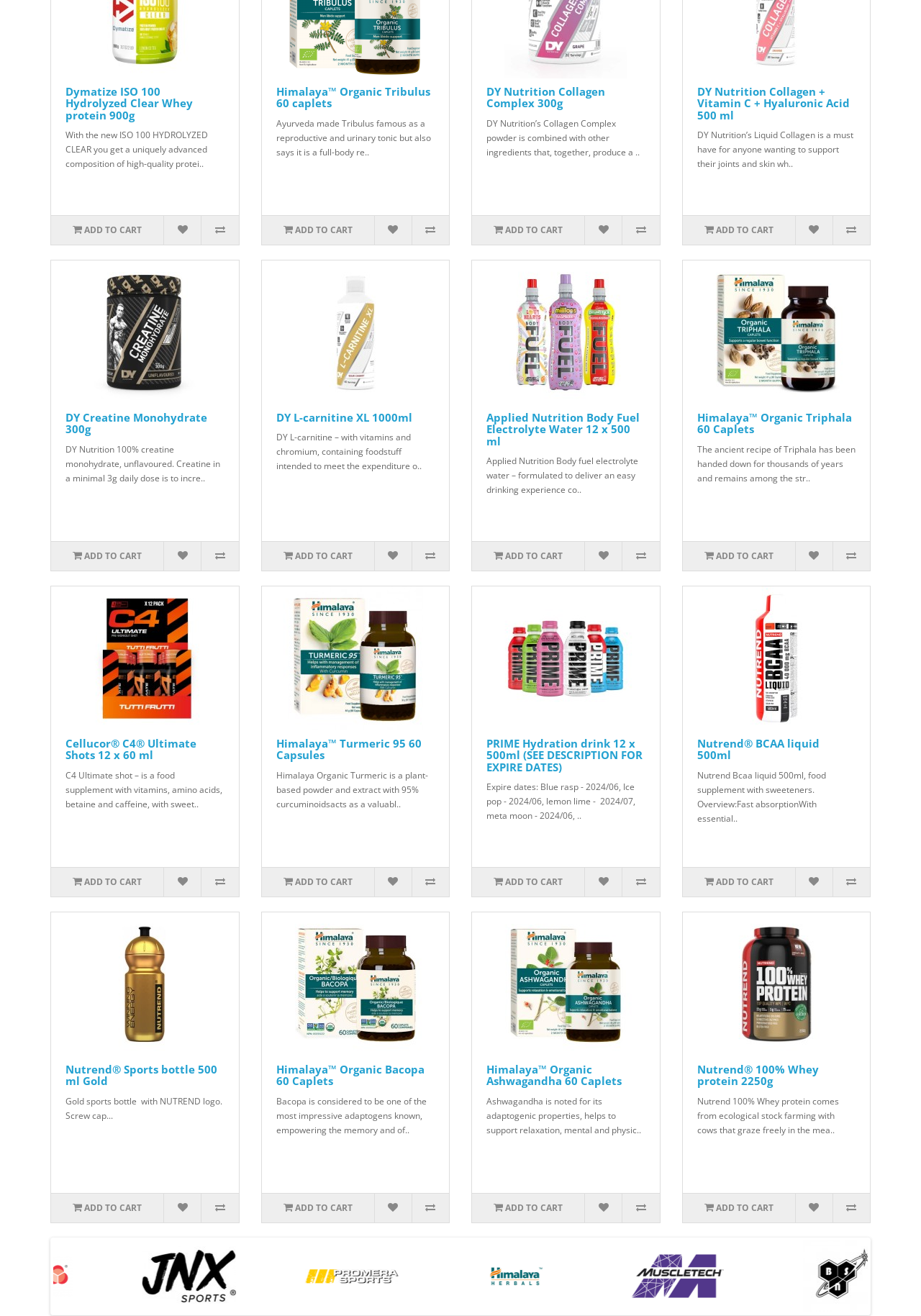Determine the bounding box coordinates for the UI element with the following description: "parent_node: ADD TO CART". The coordinates should be four float numbers between 0 and 1, represented as [left, top, right, bottom].

[0.635, 0.164, 0.675, 0.186]